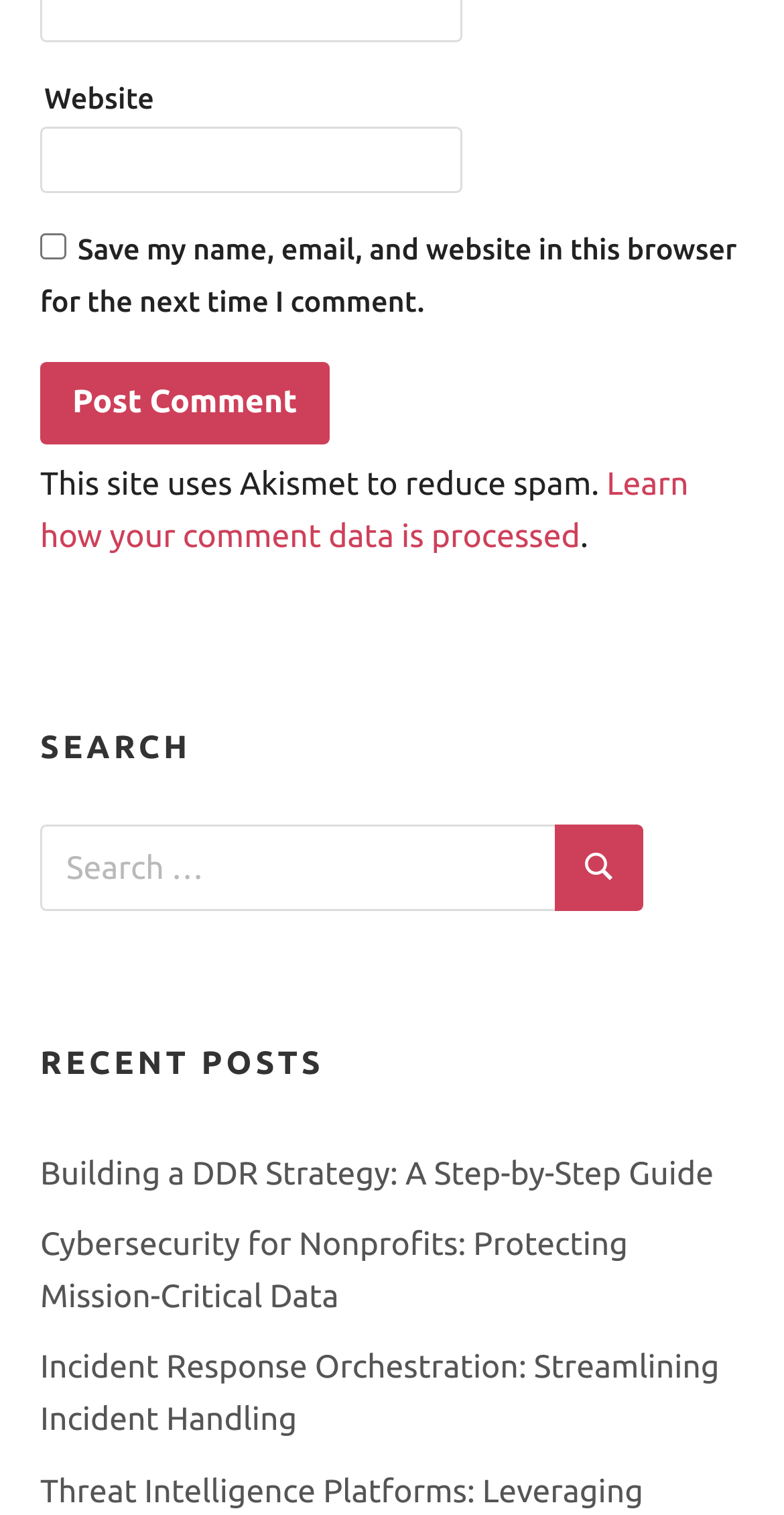How many recent posts are listed?
Look at the screenshot and give a one-word or phrase answer.

Three